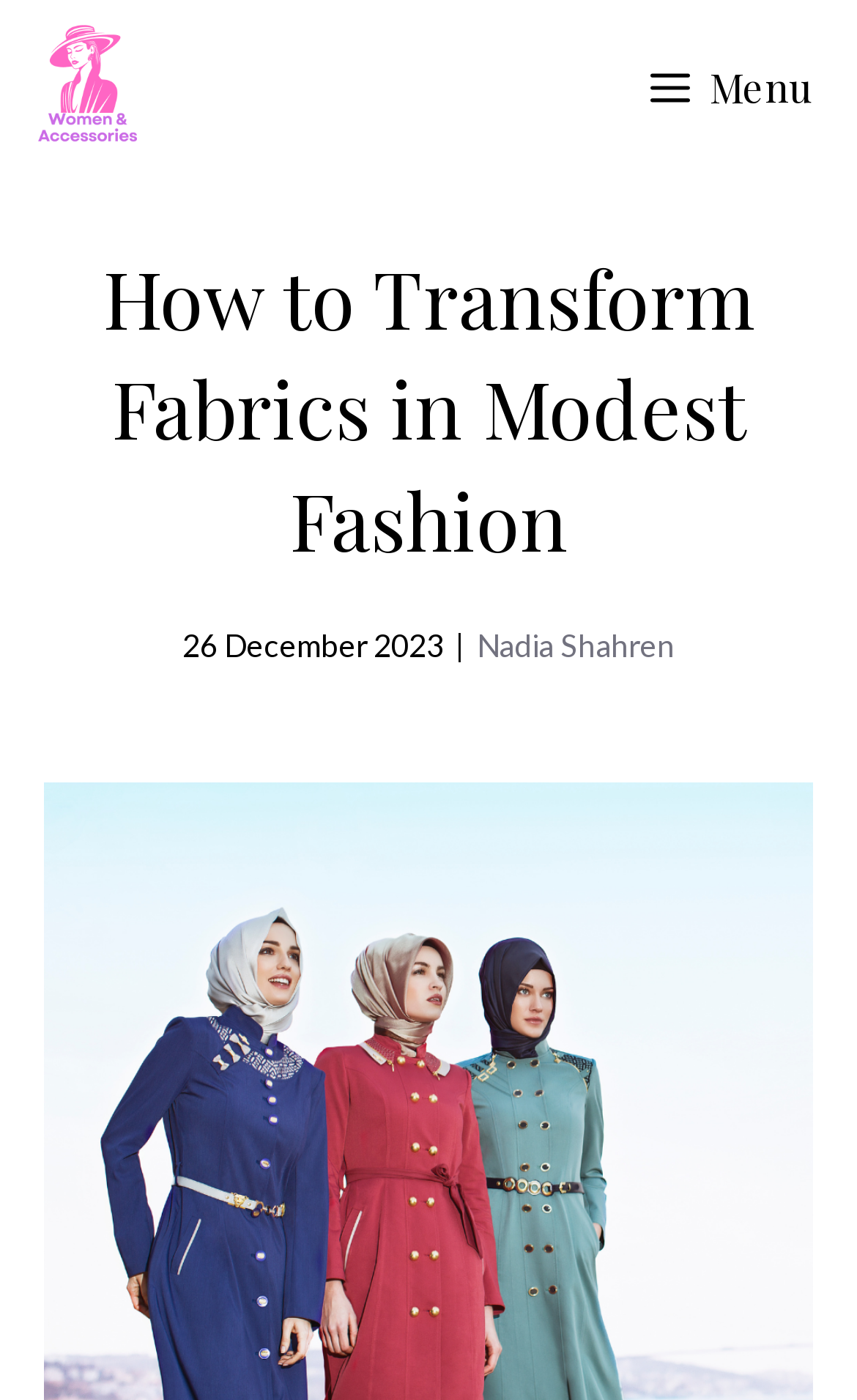Please identify the webpage's heading and generate its text content.

How to Transform Fabrics in Modest Fashion